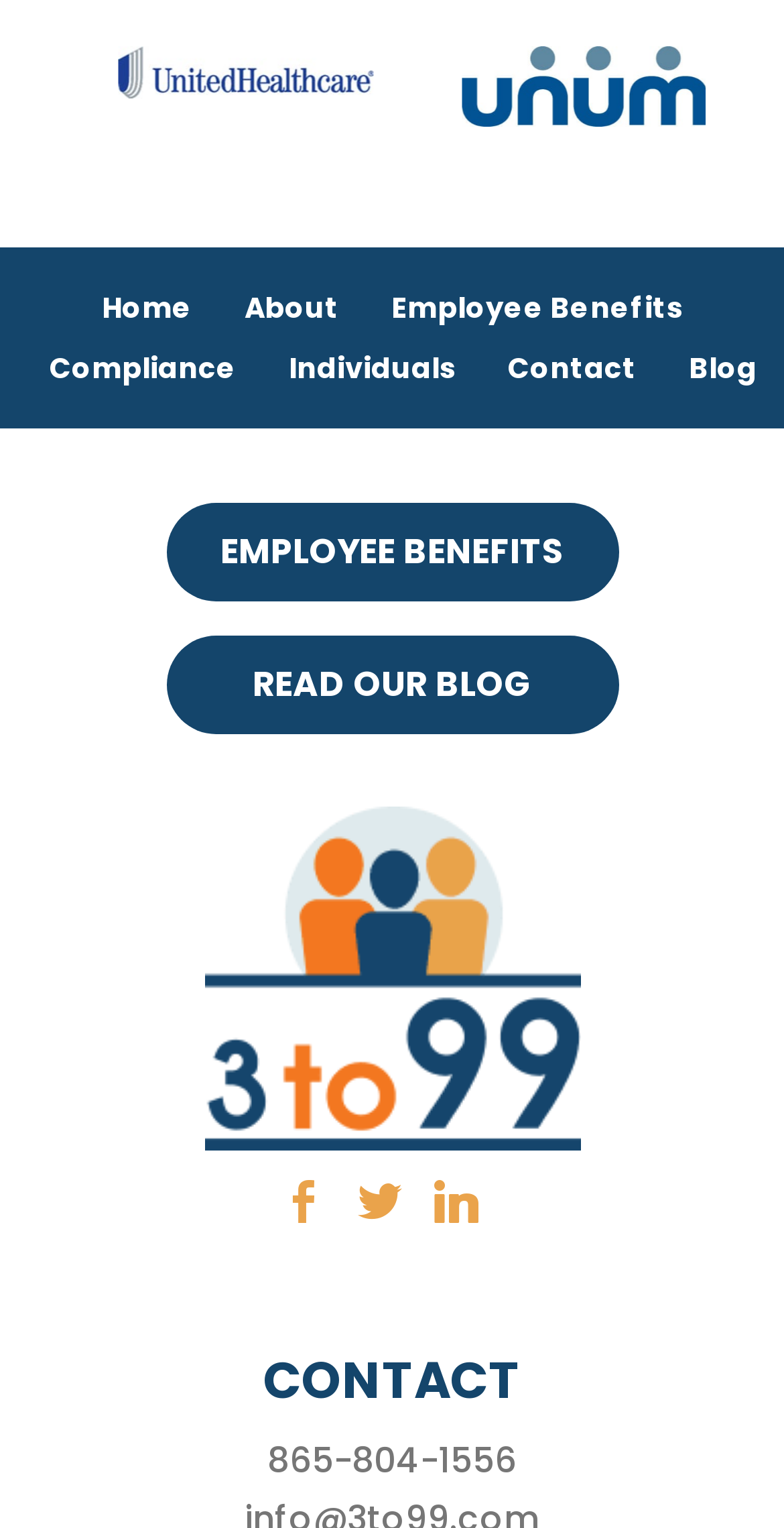Could you indicate the bounding box coordinates of the region to click in order to complete this instruction: "go to home page".

[0.129, 0.188, 0.245, 0.214]